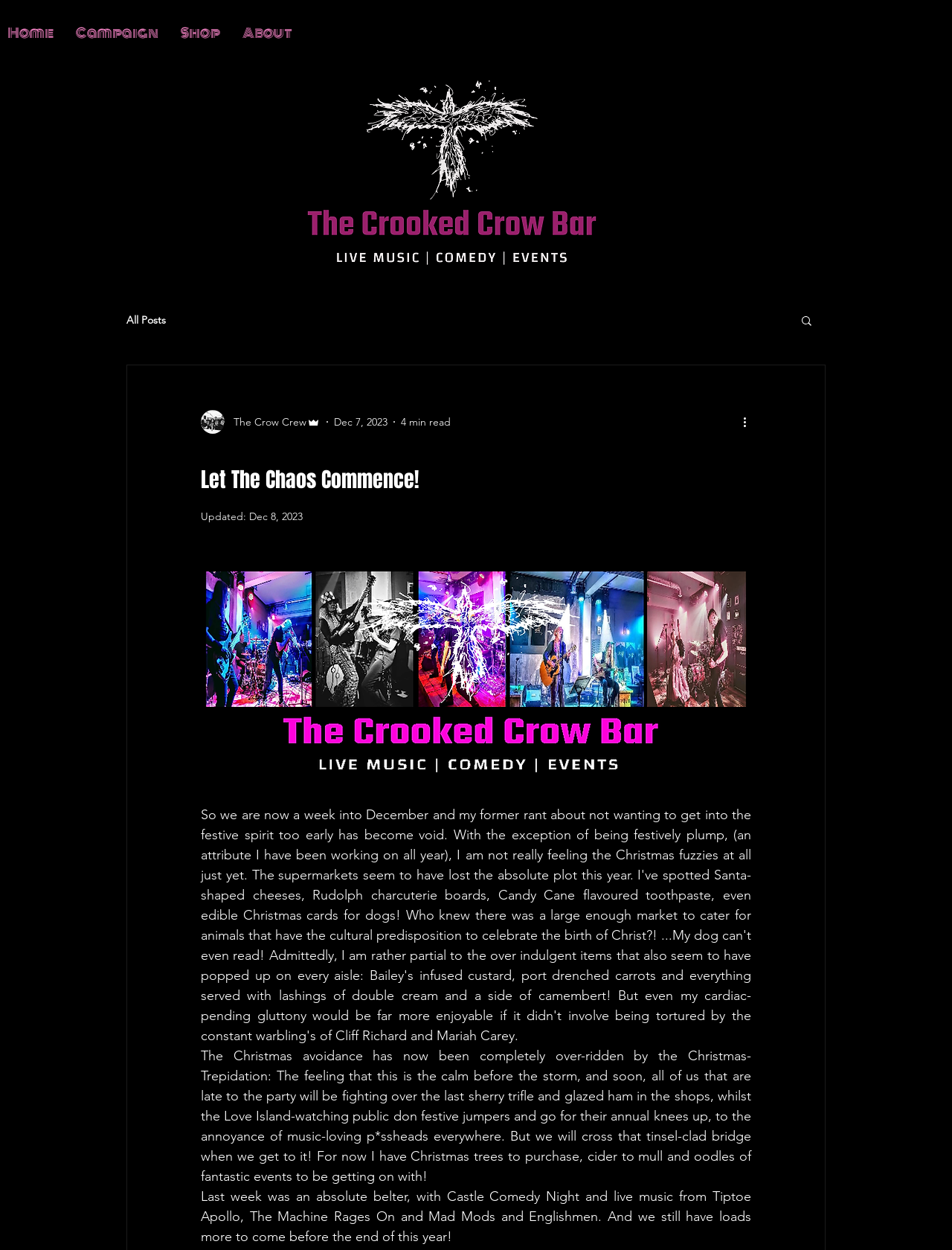What is the estimated reading time of the blog post?
Give a single word or phrase as your answer by examining the image.

4 min read